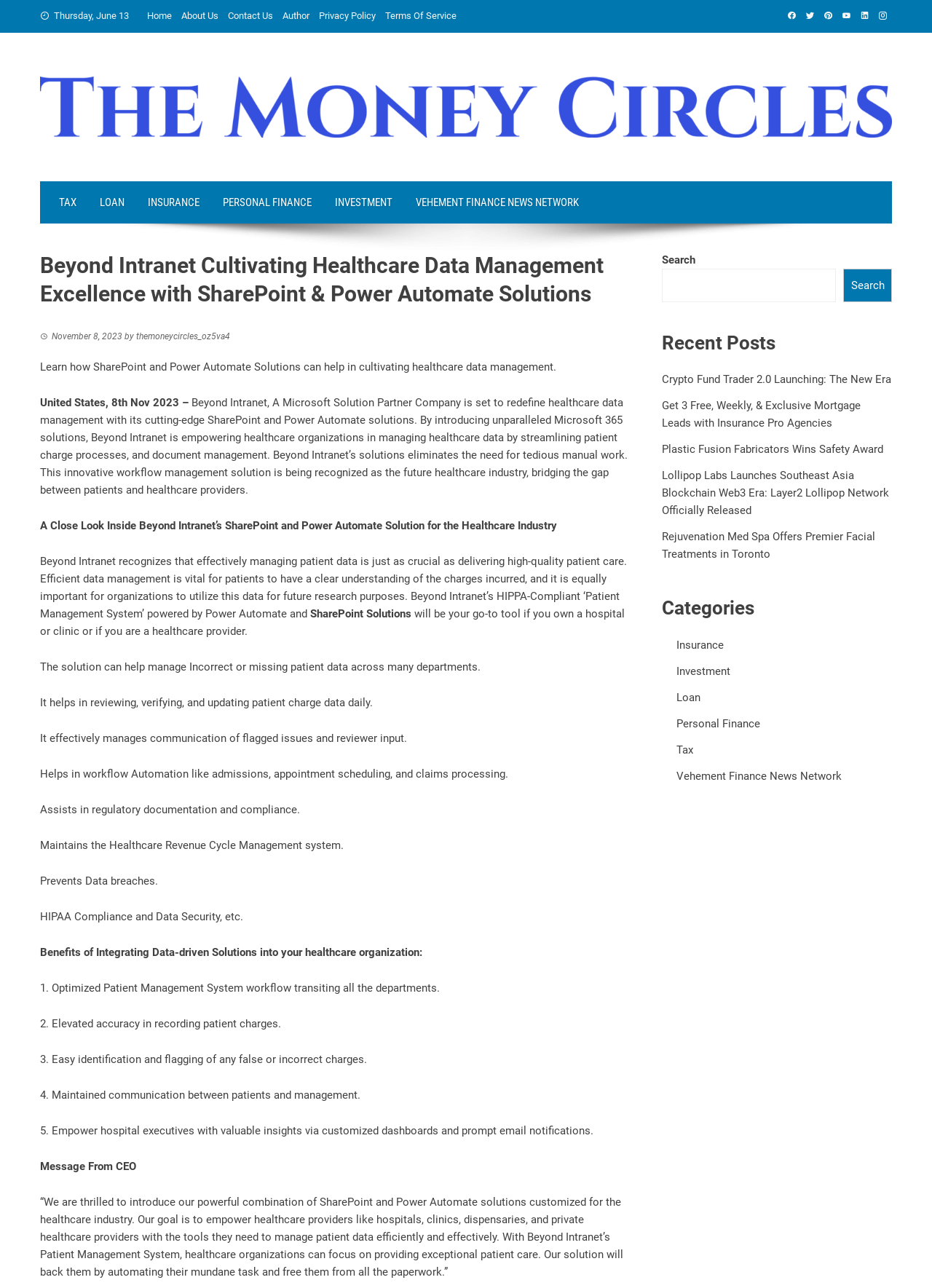Find and indicate the bounding box coordinates of the region you should select to follow the given instruction: "Read the 'Recent Posts'".

[0.71, 0.257, 0.957, 0.276]